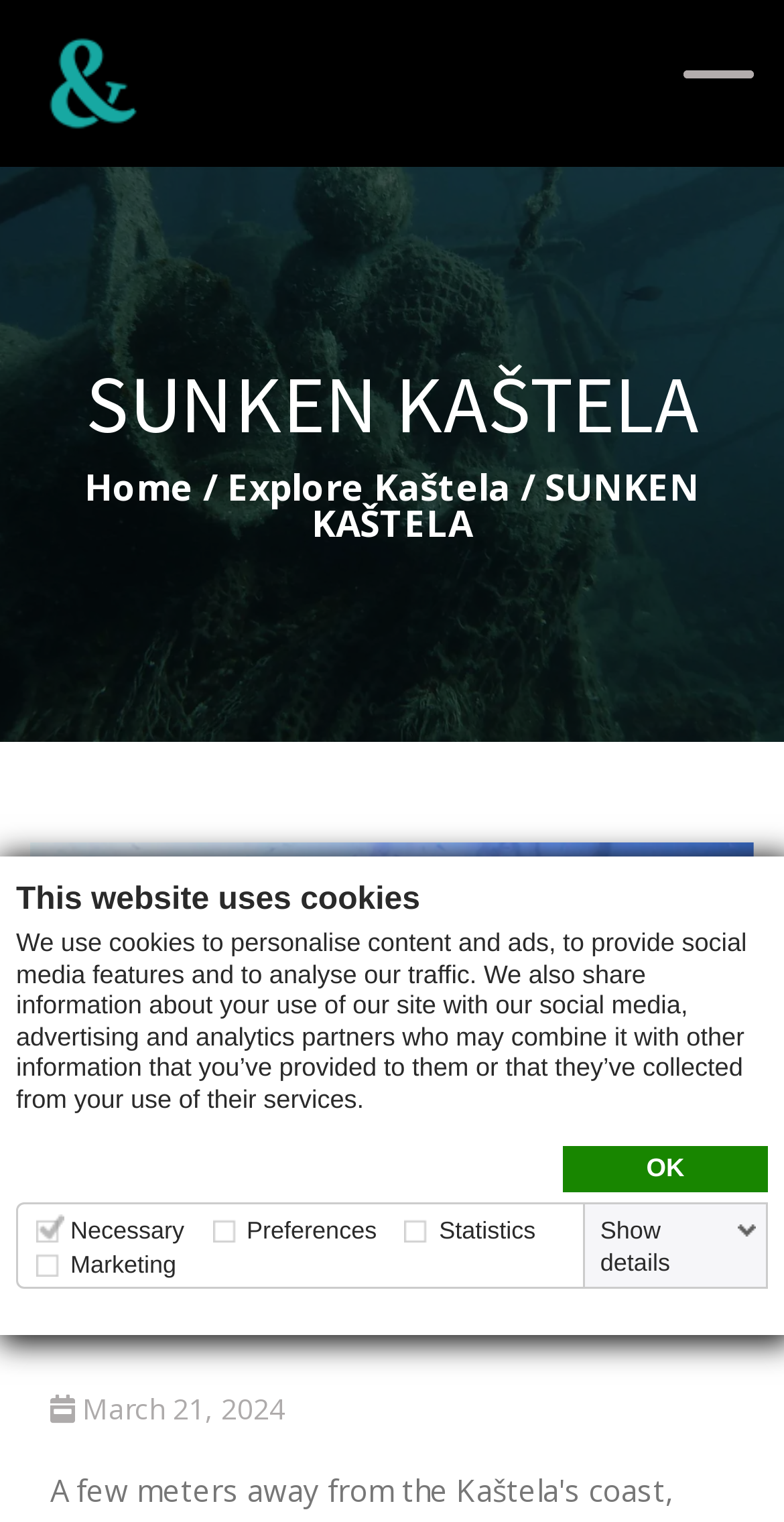Explain the webpage in detail, including its primary components.

The webpage is about exploring Kaštela, with a focus on sunken cities. At the top, there is a dialog box with a heading "This website uses cookies" and a description of how cookies are used on the website. Below the dialog box, there is a table with four columns labeled "Necessary", "Preferences", "Statistics", and "Marketing", each with a checkbox and a brief description of the type of cookies.

To the right of the dialog box, there are three links: an empty link, a link to "ŠTACIJA &" with an accompanying image, and a link to "Home". Below these links, there is a heading "SUNKEN KAŠTELA" and a navigation menu with links to "Home", "Explore Kaštela", and a separator.

On the left side of the page, there are two buttons with icons, likely for navigation or social media. At the bottom of the page, there is a date "March 21, 2024" displayed.

The main content of the page is not immediately visible, but the meta description suggests that it will be about underwater archaeological sites near Kaštela, including the ancient sunken city of Sikuli-Resnik.